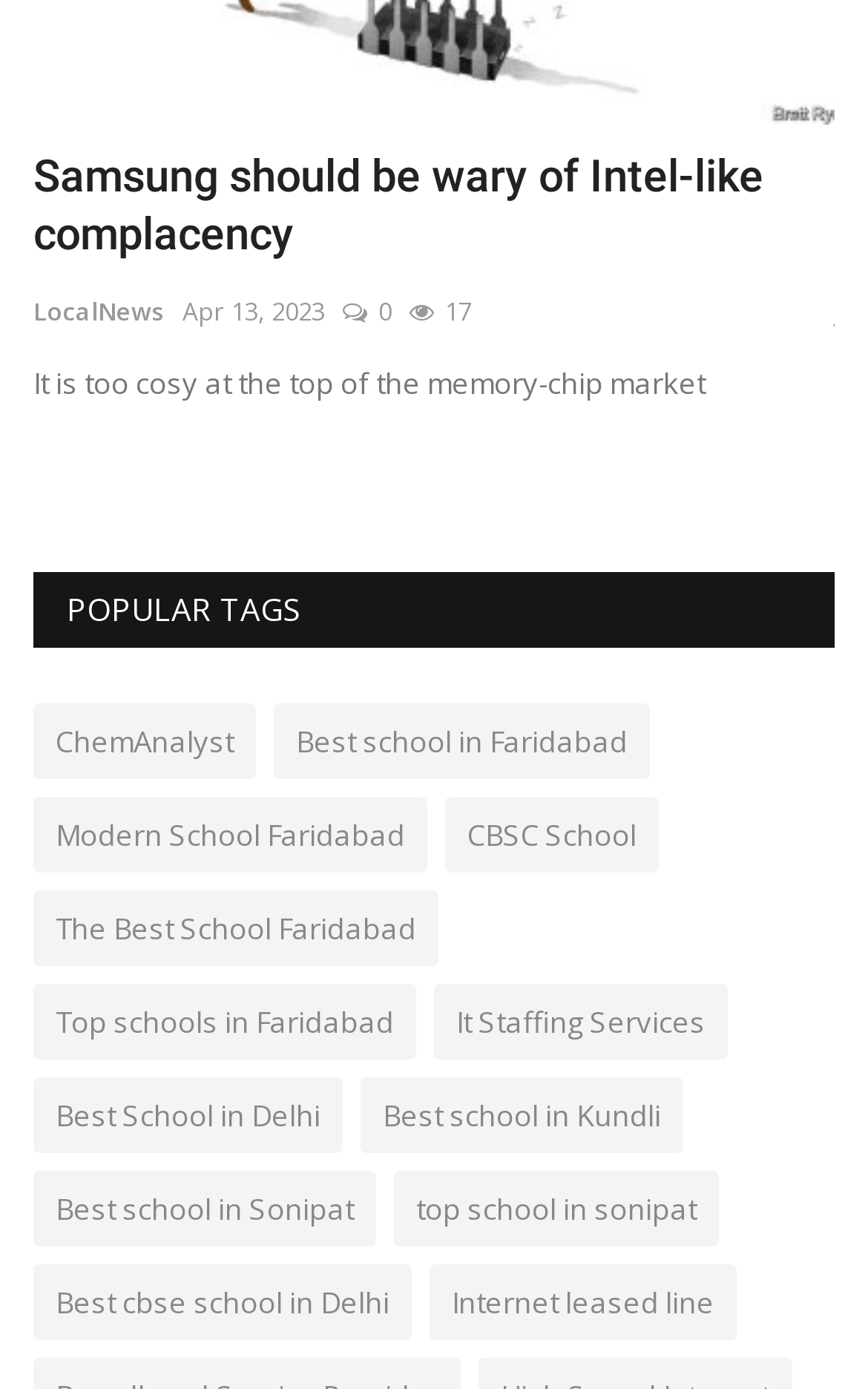What is the first link under 'POPULAR TAGS'?
Refer to the screenshot and deliver a thorough answer to the question presented.

I looked at the links under the 'POPULAR TAGS' heading and found that the first link is 'ChemAnalyst'.